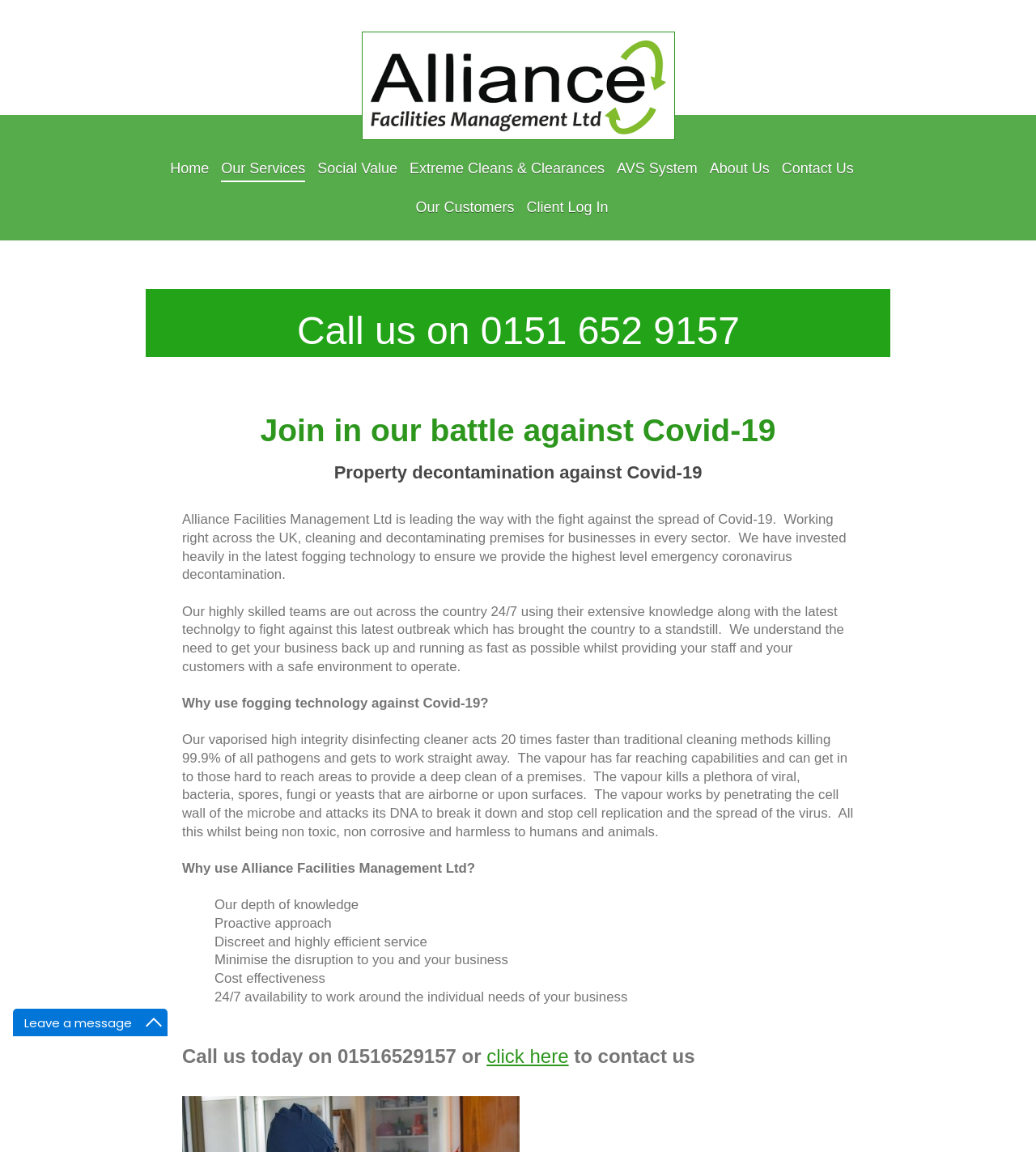Determine the bounding box coordinates of the clickable area required to perform the following instruction: "Click the 'Contact Us' link". The coordinates should be represented as four float numbers between 0 and 1: [left, top, right, bottom].

[0.755, 0.128, 0.824, 0.158]